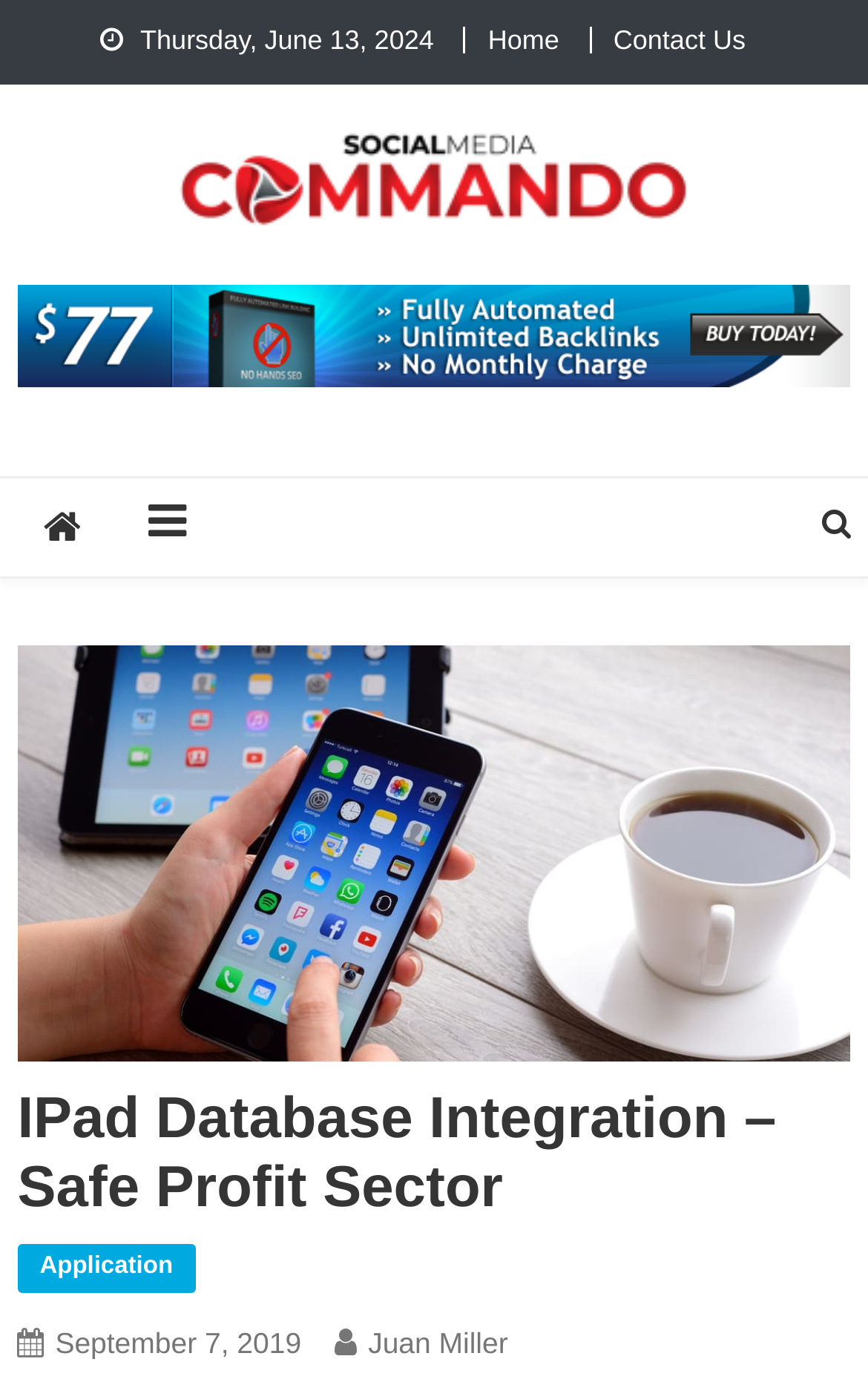From the element description: "September 7, 2019September 13, 2019", extract the bounding box coordinates of the UI element. The coordinates should be expressed as four float numbers between 0 and 1, in the order [left, top, right, bottom].

[0.064, 0.961, 0.347, 0.985]